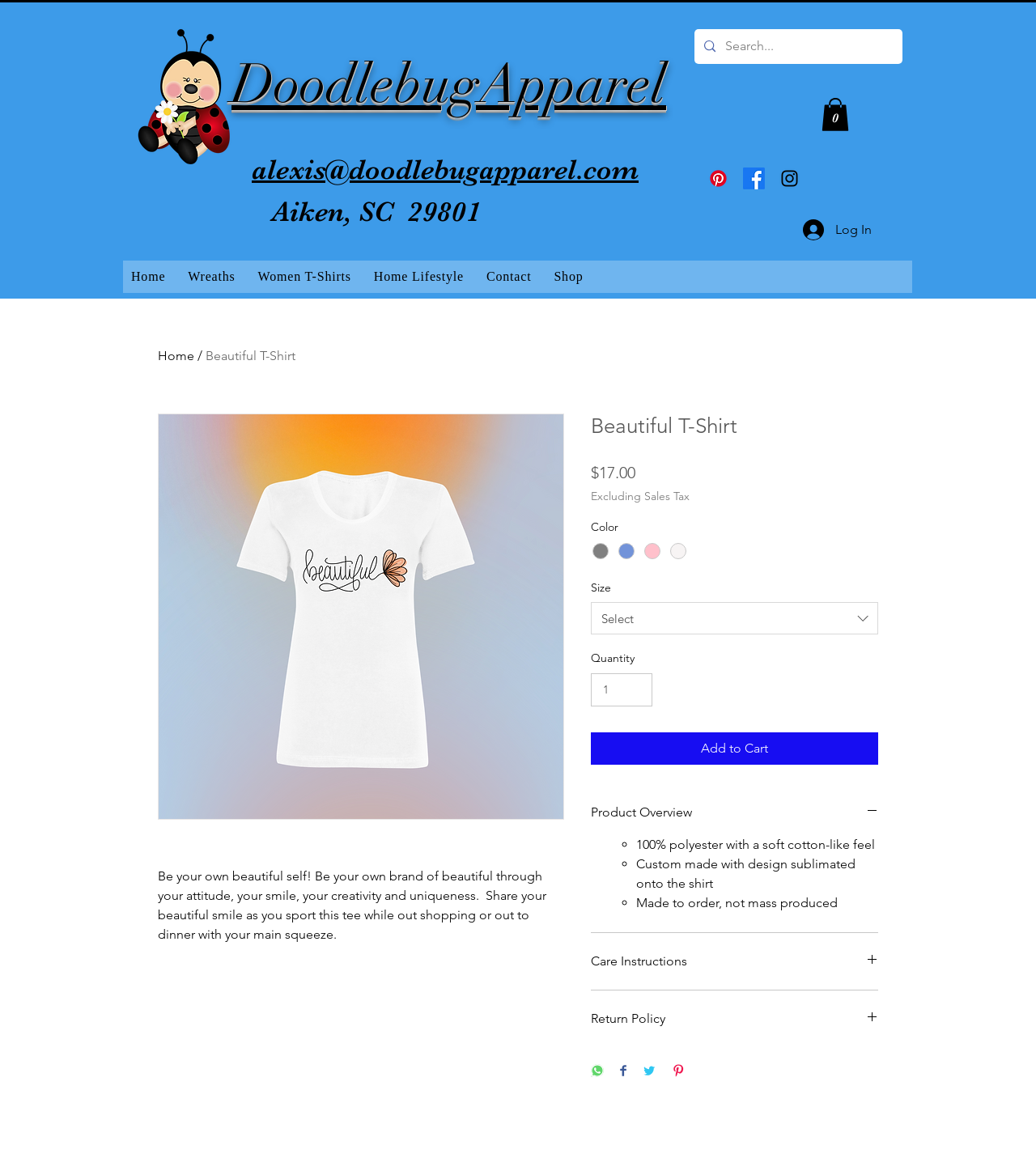Describe the webpage in detail, including text, images, and layout.

This webpage is an e-commerce page for a "Beautiful T-Shirt" sold by DoodlebugApparel. At the top left, there is a ladybug image, and next to it, a search bar with a magnifying glass icon. Below the search bar, there is a navigation menu with links to "Home", "Wreaths", "Women T-Shirts", "Home Lifestyle", "Contact", and "Shop".

To the right of the navigation menu, there is a section with the company's logo, "DoodlebugApparel", and a link to "Cart with 0 items". Below this section, there is a social media bar with links to Pinterest, Facebook, and Instagram, each represented by its respective icon.

Further down, there is a main content area with an article about the "Beautiful T-Shirt". The article includes a large image of the t-shirt, a heading with the product name, and a description that reads, "Be your own beautiful self! Be your own brand of beautiful through your attitude, your smile, your creativity and uniqueness. Share your beautiful smile as you sport this tee while out shopping or out to dinner with your main squeeze." The price of the t-shirt, $17.00, is displayed below the description.

Below the price, there are options to select the color and size of the t-shirt, as well as a quantity spinner. There are also buttons to "Add to Cart" and view the "Product Overview". The product overview section includes a heading, an image, and a list of features, such as "100% polyester with a soft cotton-like feel", "Custom made with design sublimated onto the shirt", and "Made to order, not mass produced".

Additionally, there are buttons to view "Care Instructions" and "Return Policy", each with its own heading and image. At the bottom of the page, there are social sharing buttons to share the product on WhatsApp, Facebook, Twitter, and Pinterest. Finally, there is a Wix Chat iframe at the bottom right corner of the page.